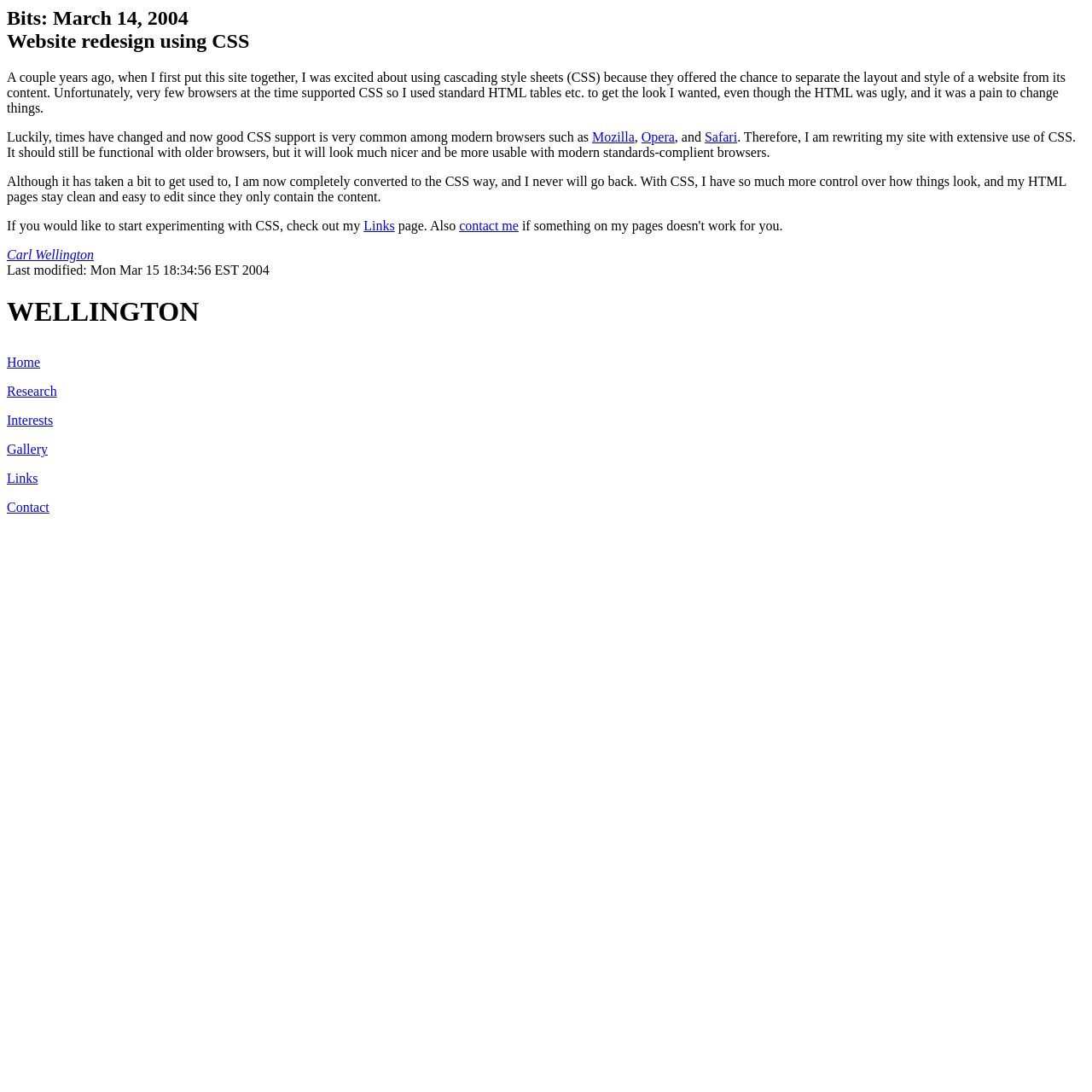Locate the bounding box coordinates of the region to be clicked to comply with the following instruction: "contact the author". The coordinates must be four float numbers between 0 and 1, in the form [left, top, right, bottom].

[0.42, 0.2, 0.475, 0.213]